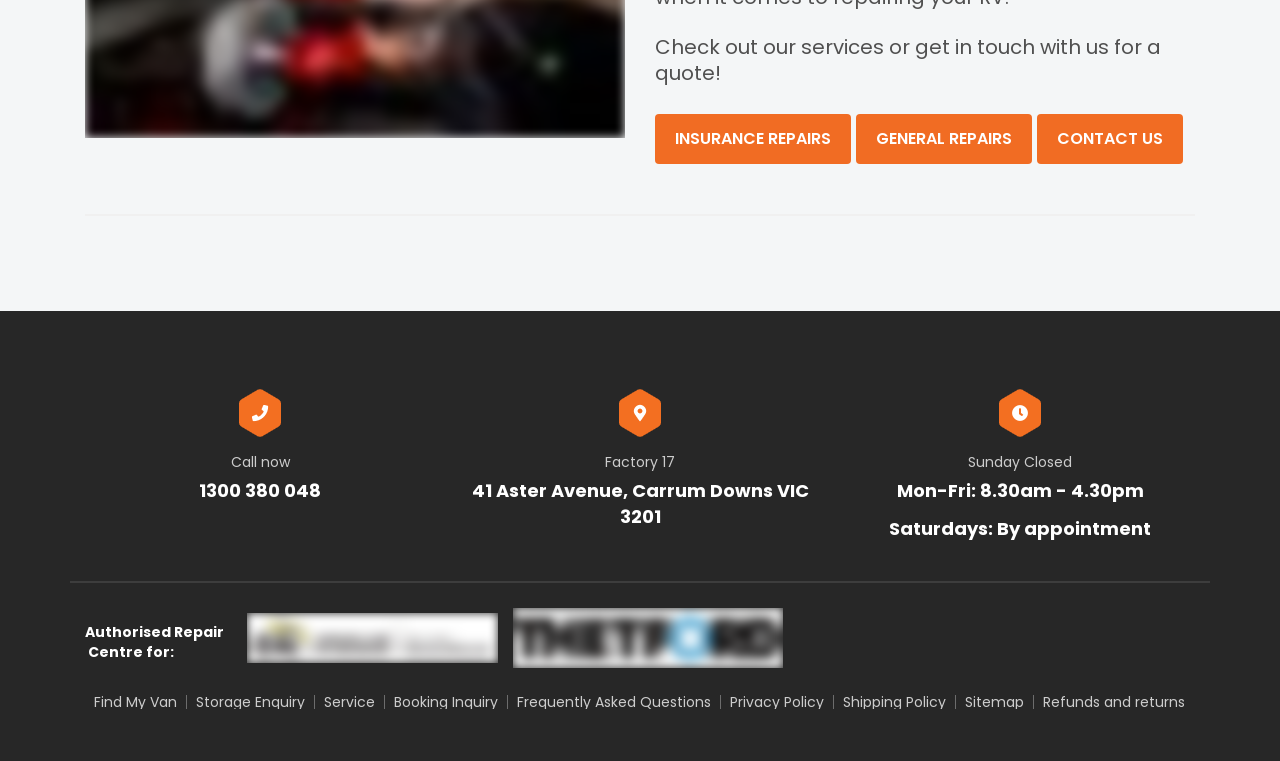Determine the bounding box coordinates for the HTML element mentioned in the following description: "Refunds and returns". The coordinates should be a list of four floats ranging from 0 to 1, represented as [left, top, right, bottom].

[0.808, 0.914, 0.933, 0.932]